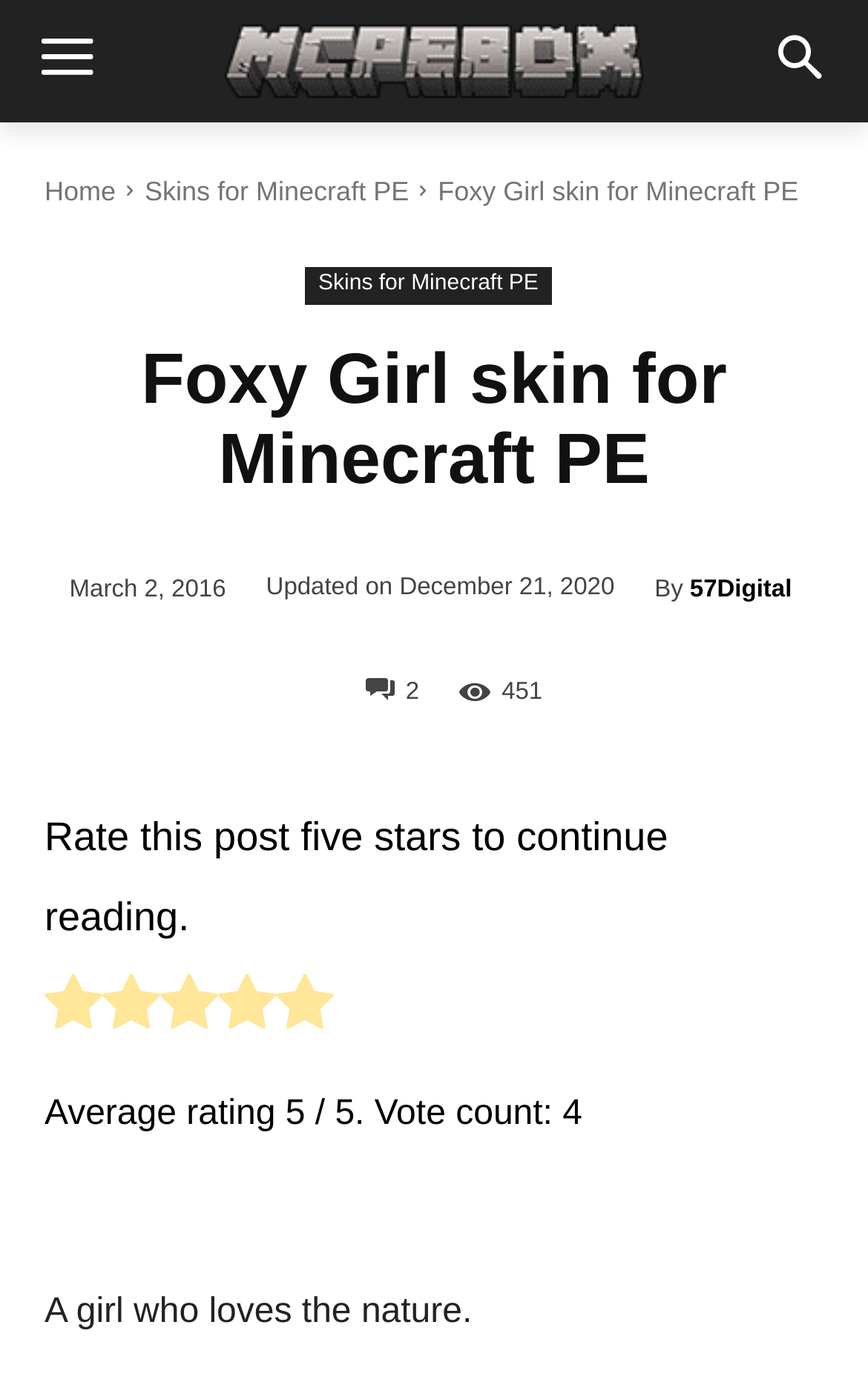What is the name of the skin?
Please elaborate on the answer to the question with detailed information.

The name of the skin can be found in the heading element 'Foxy Girl skin for Minecraft PE' which is located at the top of the webpage, indicating that the webpage is about this specific skin.